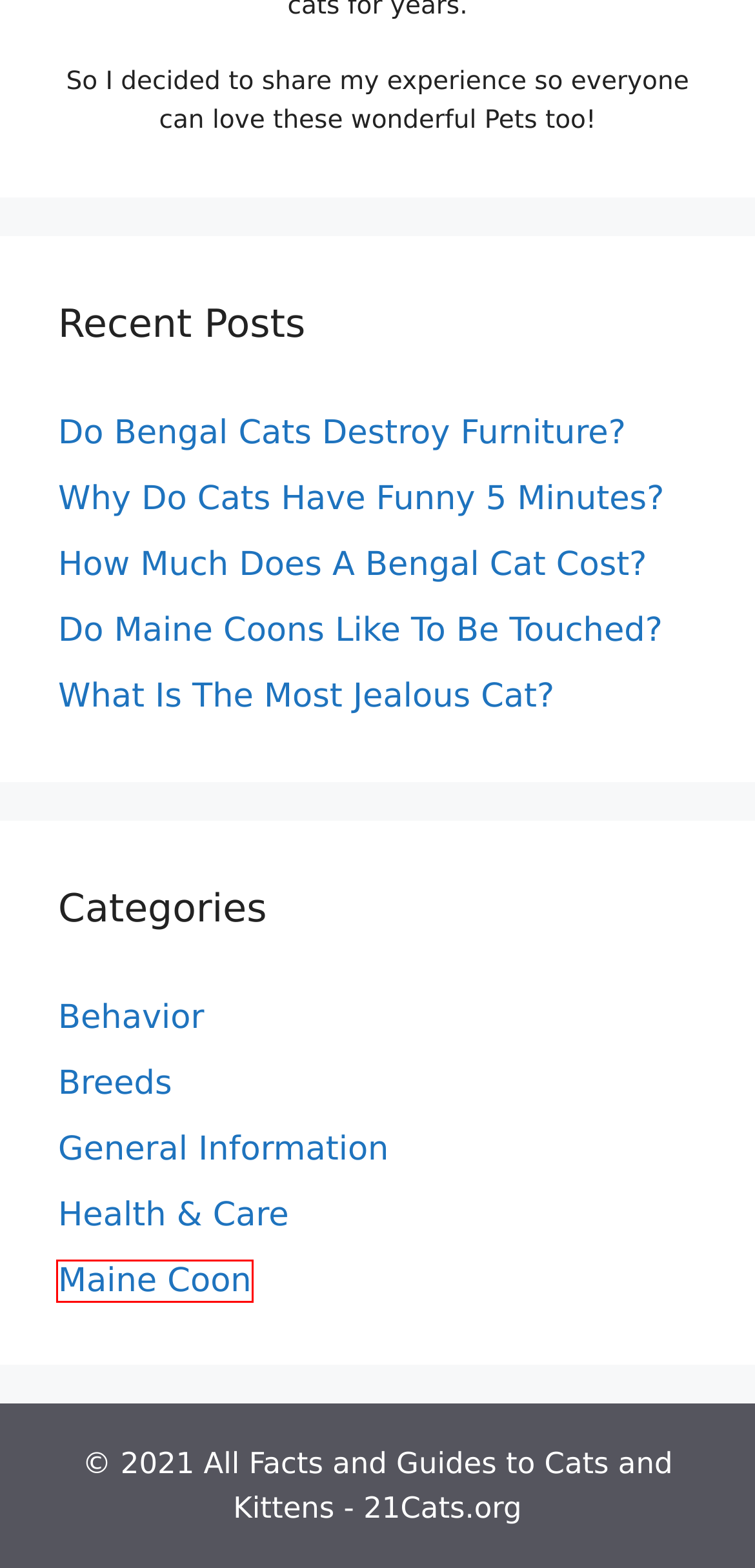You are given a webpage screenshot where a red bounding box highlights an element. Determine the most fitting webpage description for the new page that loads after clicking the element within the red bounding box. Here are the candidates:
A. Why Do Cats Have Funny 5 Minutes? - 21Cats.org
B. Maine Coon - 21Cats.org
C. Do Maine Coons Like To Be Touched? - 21Cats.org
D. How Much Does A Bengal Cat Cost? - 21Cats.org
E. Behavior - 21Cats.org
F. Breeds - 21Cats.org
G. What Is The Most Jealous Cat? - 21Cats.org
H. Health & Care - 21Cats.org

B